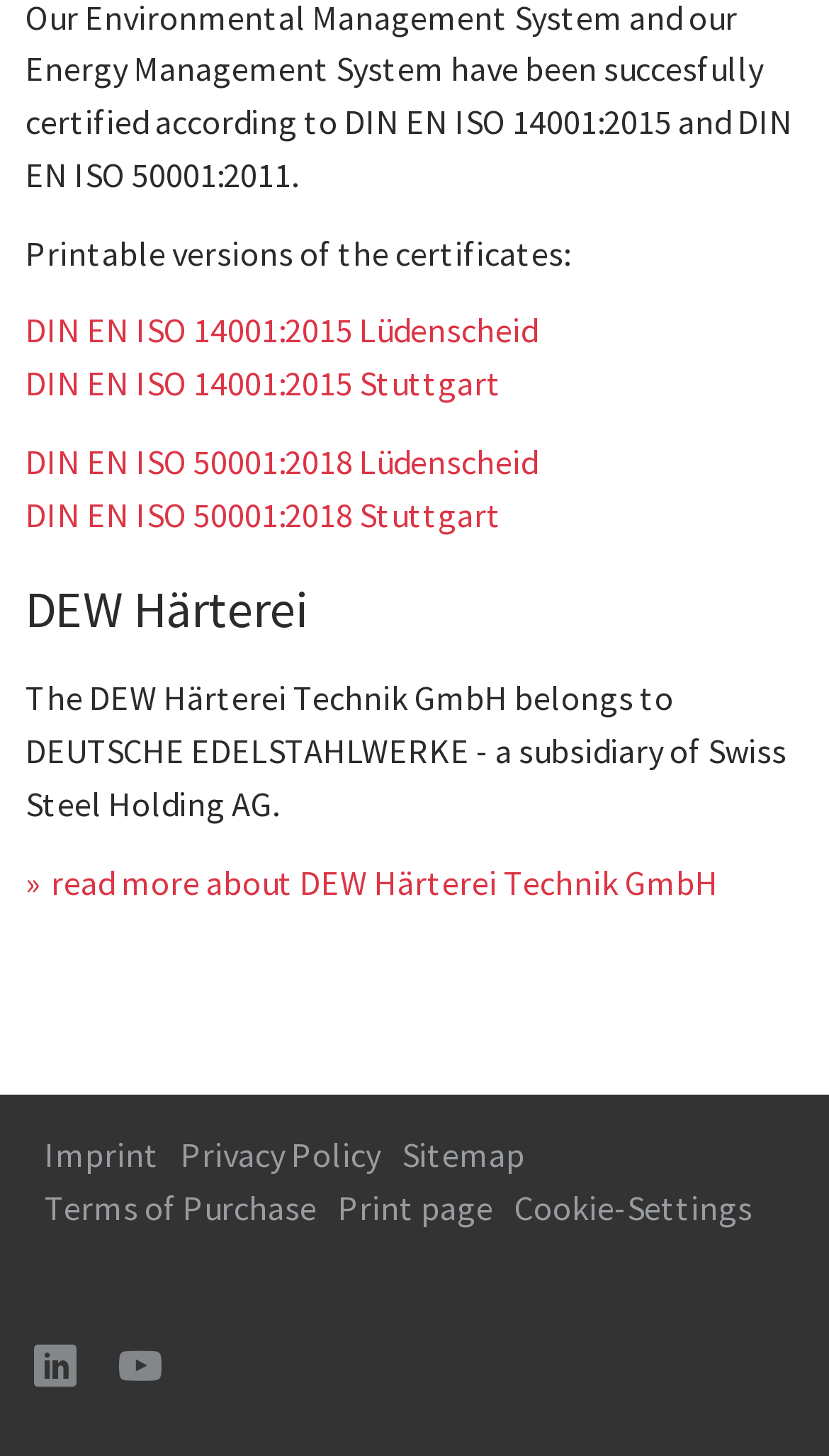From the element description Print page, predict the bounding box coordinates of the UI element. The coordinates must be specified in the format (top-left x, top-left y, bottom-right x, bottom-right y) and should be within the 0 to 1 range.

[0.395, 0.815, 0.608, 0.844]